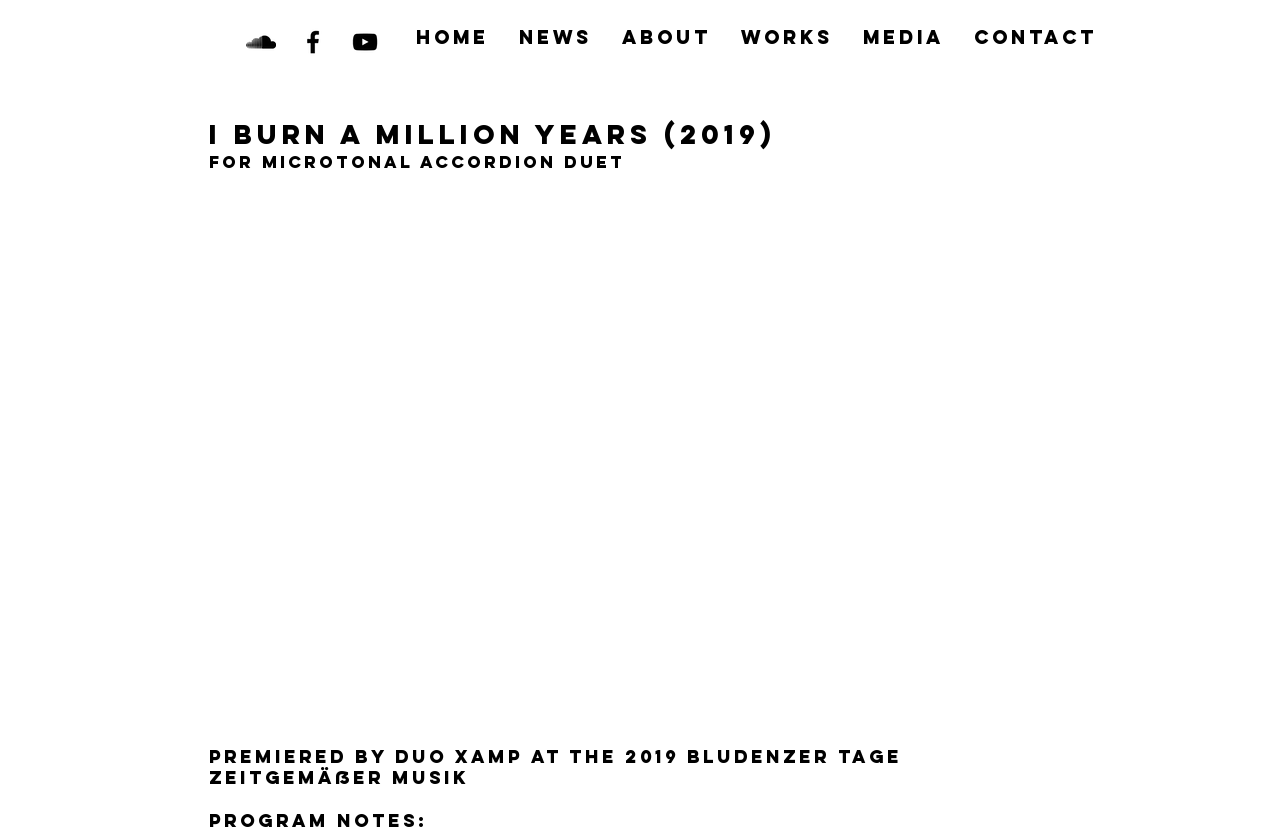What is the instrument used in the work?
Can you offer a detailed and complete answer to this question?

The instrument used in the work can be found in the StaticText element with the text 'for microtonal accordion duet' at coordinates [0.163, 0.18, 0.488, 0.206].